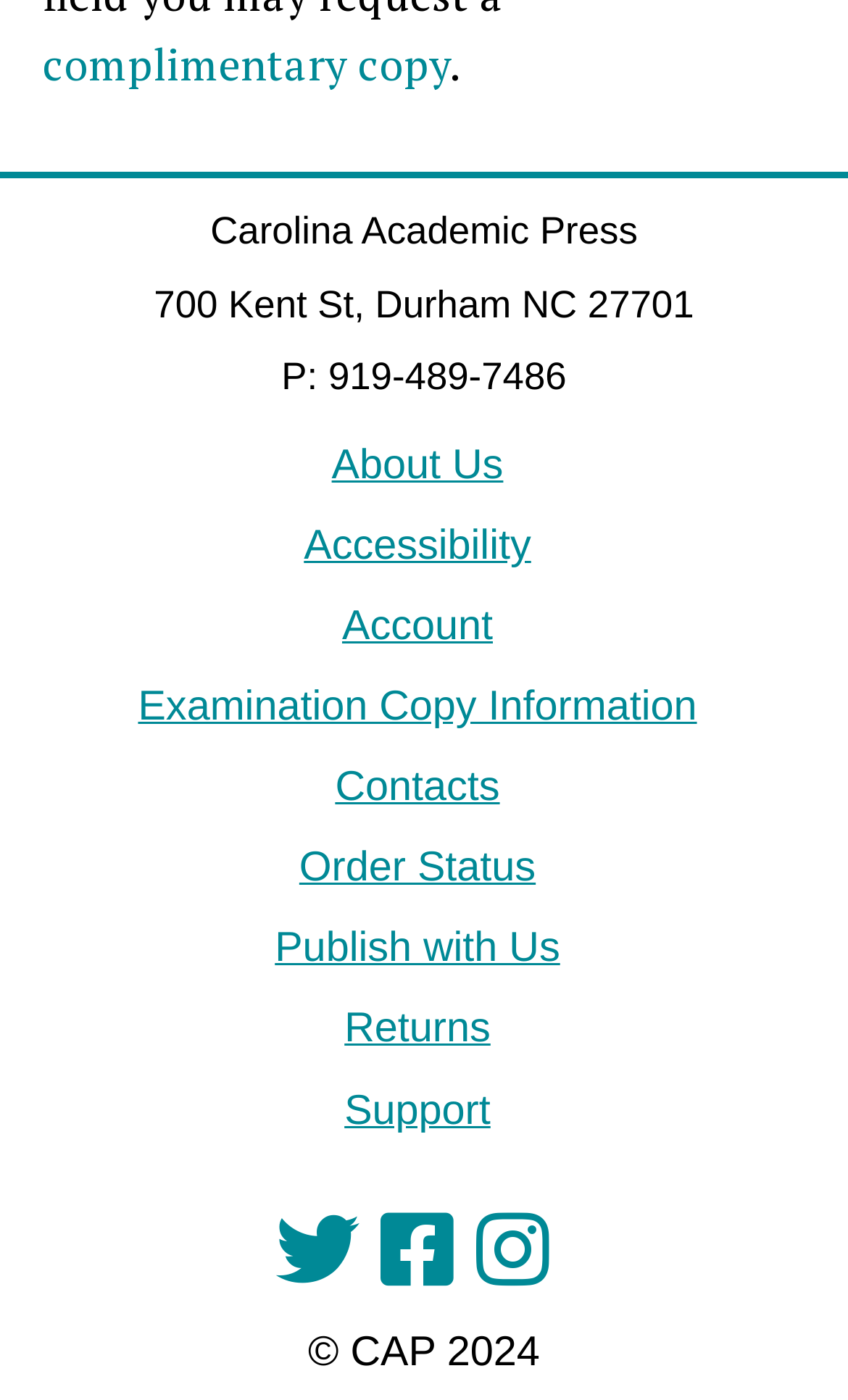Please look at the image and answer the question with a detailed explanation: How many social media links are there?

There are three social media links: 'Visit CAPBooks on Twitter', 'Visit CAP on Facebook', and 'Instagram', located at coordinates [0.326, 0.863, 0.423, 0.923], [0.449, 0.863, 0.536, 0.923], and [0.562, 0.863, 0.649, 0.923] respectively.